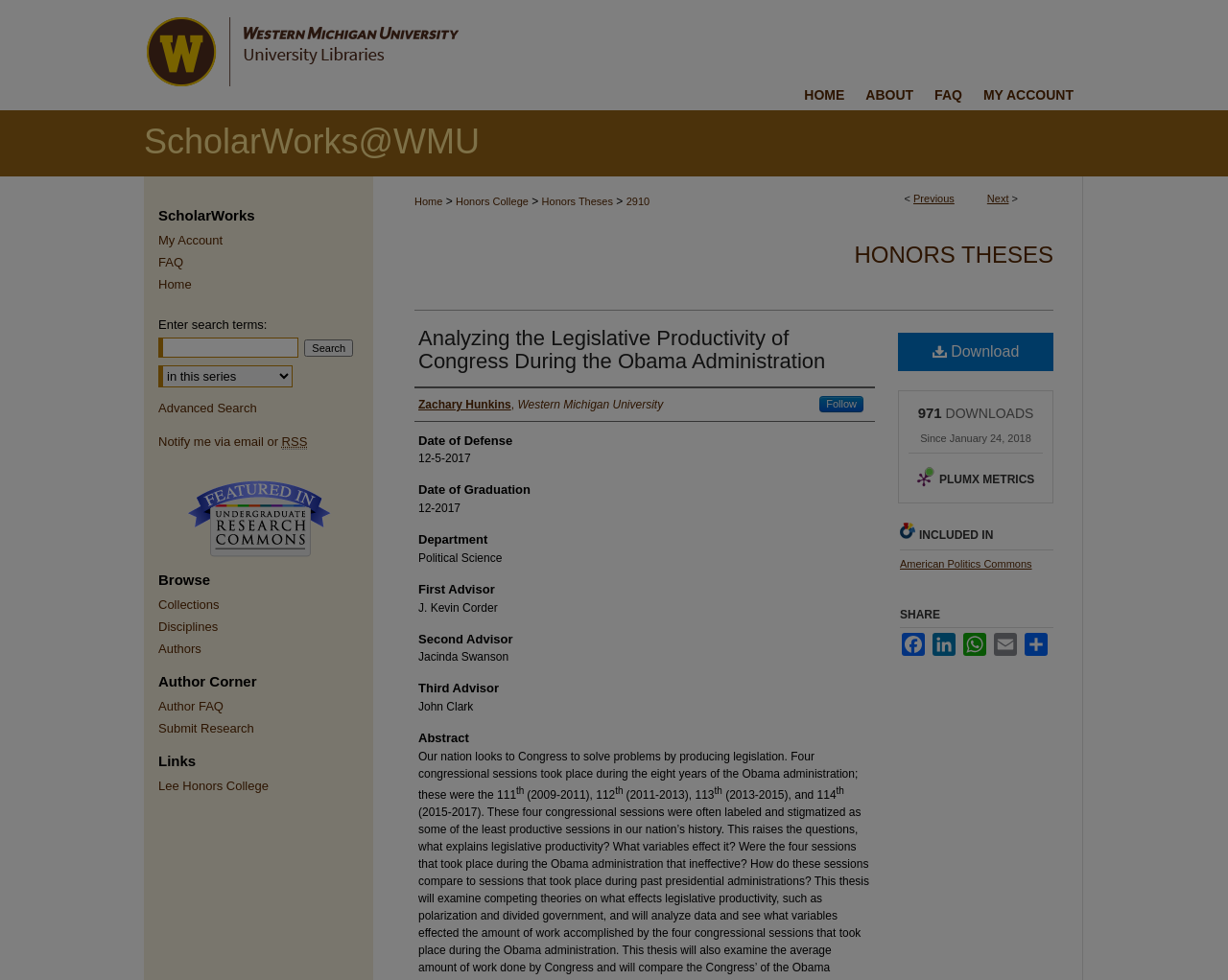Find the bounding box coordinates of the clickable element required to execute the following instruction: "Search for something". Provide the coordinates as four float numbers between 0 and 1, i.e., [left, top, right, bottom].

[0.129, 0.344, 0.243, 0.365]